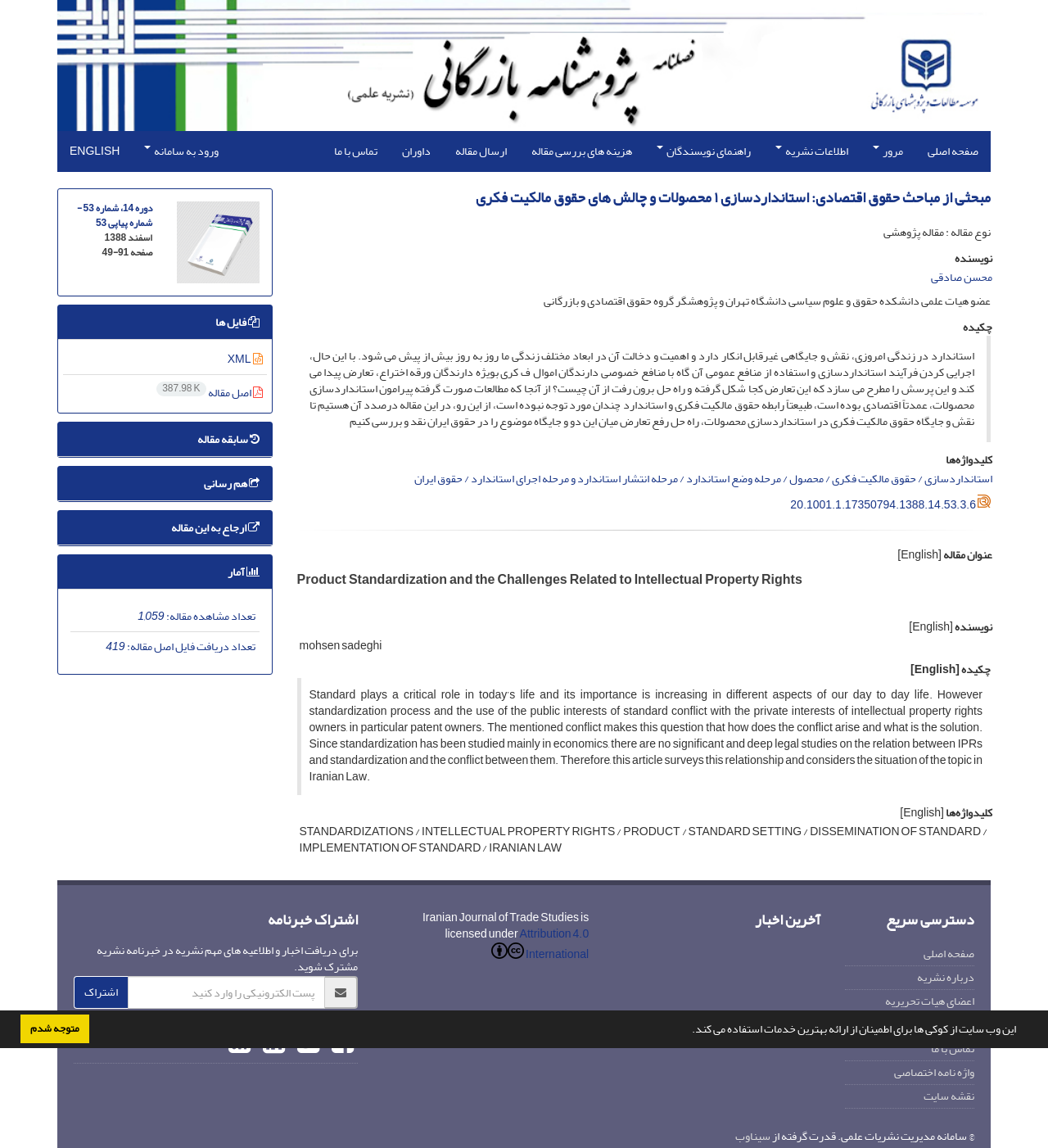Generate a comprehensive description of the webpage.

This webpage appears to be a research article page from an Iranian journal. At the top, there is a cookie consent dialog with a message and two buttons: "learn more about cookies" and "dismiss cookie message". Below this, there is a navigation menu with links to the homepage, review, journal information, author guidelines, article submission, and more.

The main content of the page is divided into two sections: a Persian section and an English section. The Persian section has a heading that translates to "A Topic from Economic Law Discussions: Standardization of Products and Intellectual Property Rights Challenges". Below this, there is a summary of the article, which discusses the importance of standardization in today's life and its conflict with intellectual property rights. The author's name and affiliation are also provided.

The English section has a similar structure, with a heading that translates to "Product Standardization and the Challenges Related to Intellectual Property Rights". The summary is also provided in English, along with the author's name and affiliation.

Below the article summaries, there are links to download the article in different formats, as well as links to cite the article and view its statistics. There is also a section for related articles and a sidebar with links to other parts of the journal's website, such as the homepage, about page, and contact page.

At the bottom of the page, there are links to the journal's latest news, a subscription form for the journal's newsletter, and a copyright notice.